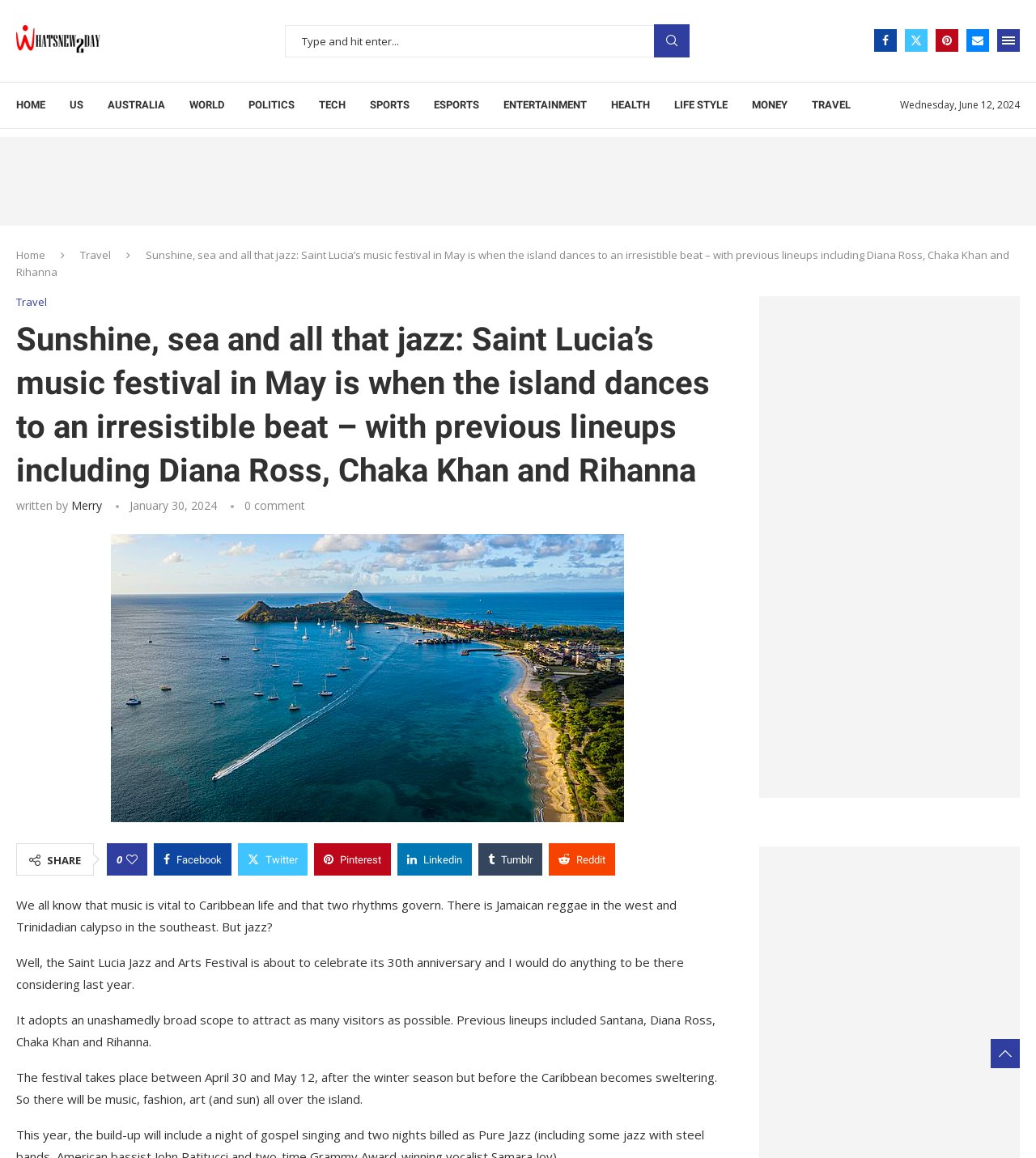Give an extensive and precise description of the webpage.

This webpage appears to be an article about the Saint Lucia Jazz and Arts Festival. At the top, there is a navigation menu with links to various sections, including "Home", "US", "Australia", "World", and others. Below this, there is a search bar with a textbox and a search button. 

To the right of the search bar, there are social media links to Facebook, Twitter, Pinterest, and Email. Next to these, there is a link to open a menu. 

Below the navigation menu, there is a large heading that reads "Sunshine, sea and all that jazz: Saint Lucia's music festival in May is when the island dances to an irresistible beat – with previous lineups including Diana Ross, Chaka Khan and Rihanna". This heading is followed by a subheading that reads "written by Merry" and a timestamp of "January 30, 2024". 

There is a link to a related article, "The Saint Lucia Jazz and Arts Festival culminates with three nights at the main Pigeon Point venue (pictured)", which is accompanied by an image. 

The main content of the article is divided into four paragraphs. The first paragraph discusses the importance of music in Caribbean life and the two rhythms that govern it. The second paragraph talks about the Saint Lucia Jazz and Arts Festival, which is about to celebrate its 30th anniversary. The third paragraph mentions the festival's broad scope and previous lineups, including Santana, Diana Ross, Chaka Khan, and Rihanna. The fourth paragraph describes the festival's dates and what visitors can expect.

At the bottom of the article, there are links to share the post on various social media platforms, including Facebook, Twitter, Pinterest, LinkedIn, Tumblr, and Reddit.